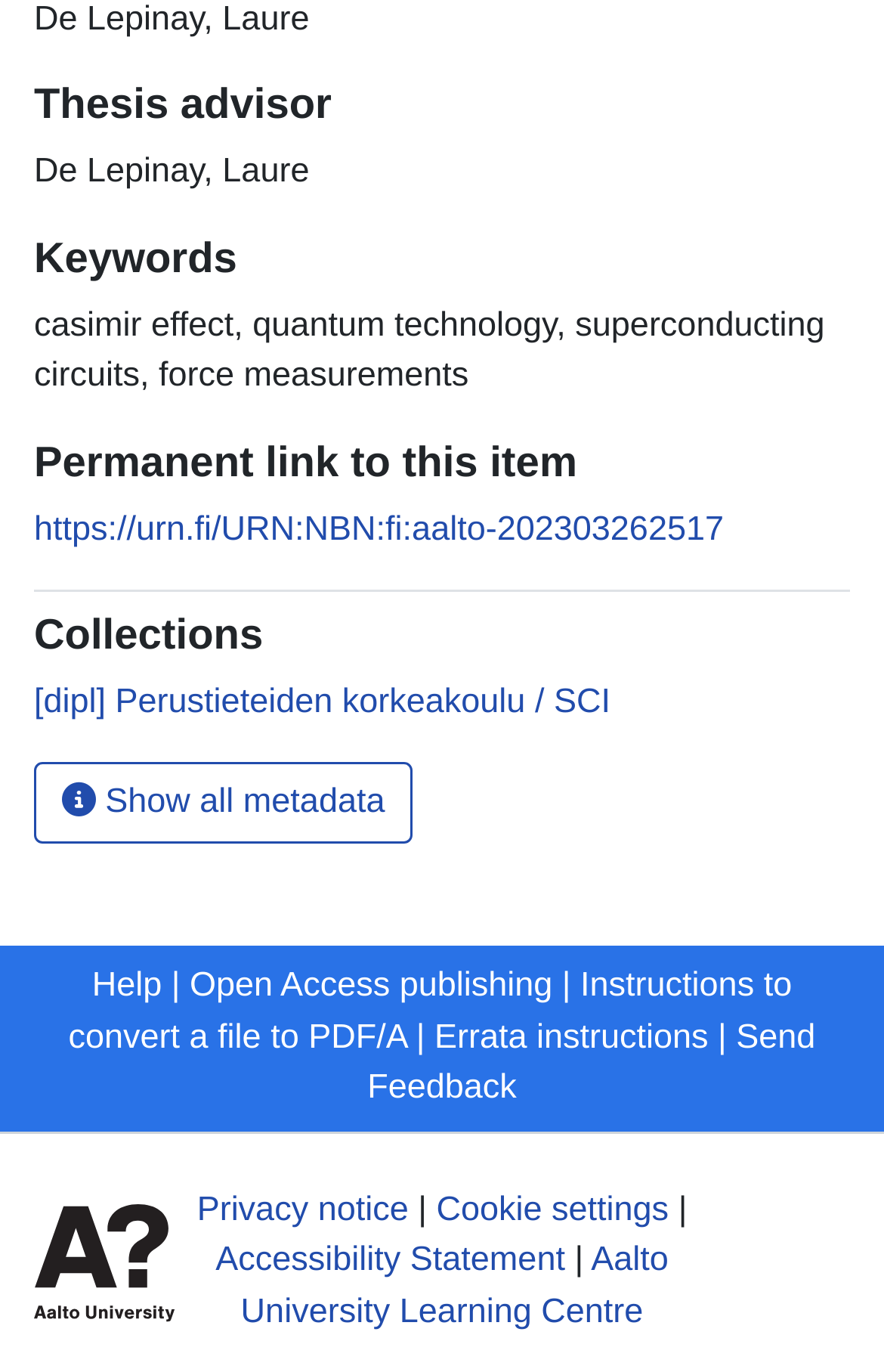Determine the bounding box for the UI element as described: "Cookie settings". The coordinates should be represented as four float numbers between 0 and 1, formatted as [left, top, right, bottom].

[0.494, 0.867, 0.757, 0.895]